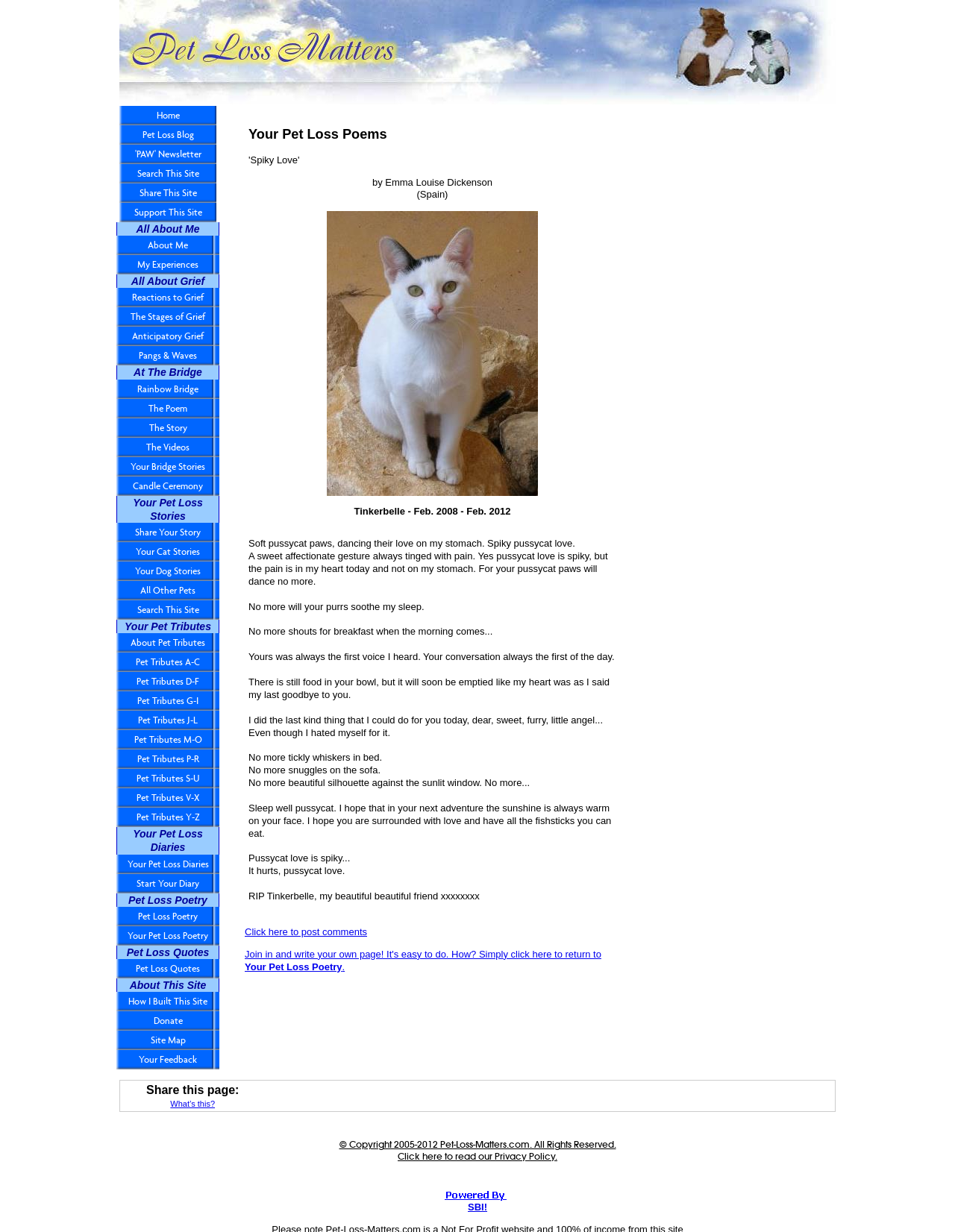What is the author's name of the poem?
Answer the question in a detailed and comprehensive manner.

The author's name is mentioned in the text 'by Emma Louise Dickenson' which is located below the heading 'Your Pet Loss Poems'.